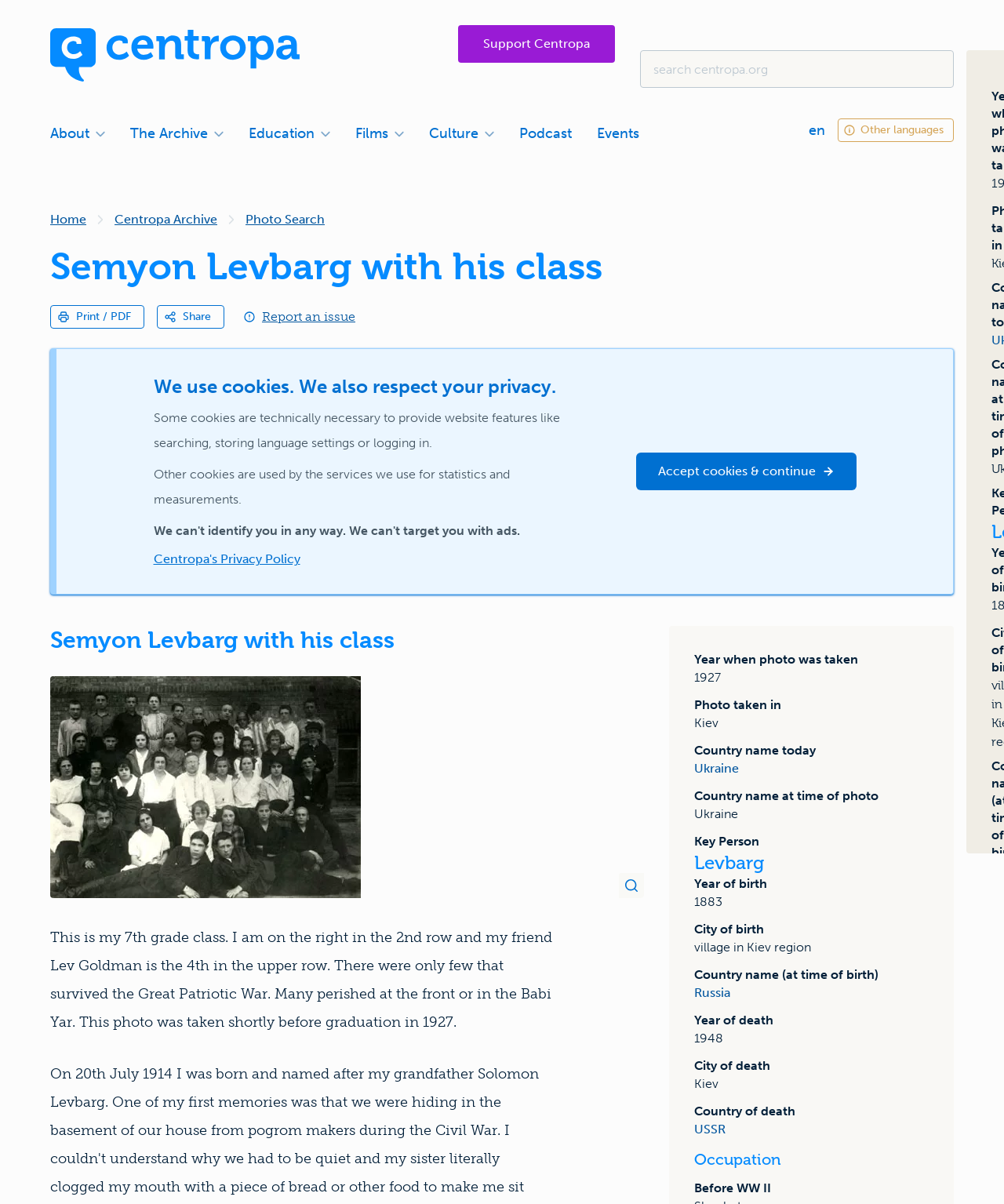Determine the bounding box coordinates of the section to be clicked to follow the instruction: "Go to Home page". The coordinates should be given as four float numbers between 0 and 1, formatted as [left, top, right, bottom].

[0.05, 0.021, 0.299, 0.068]